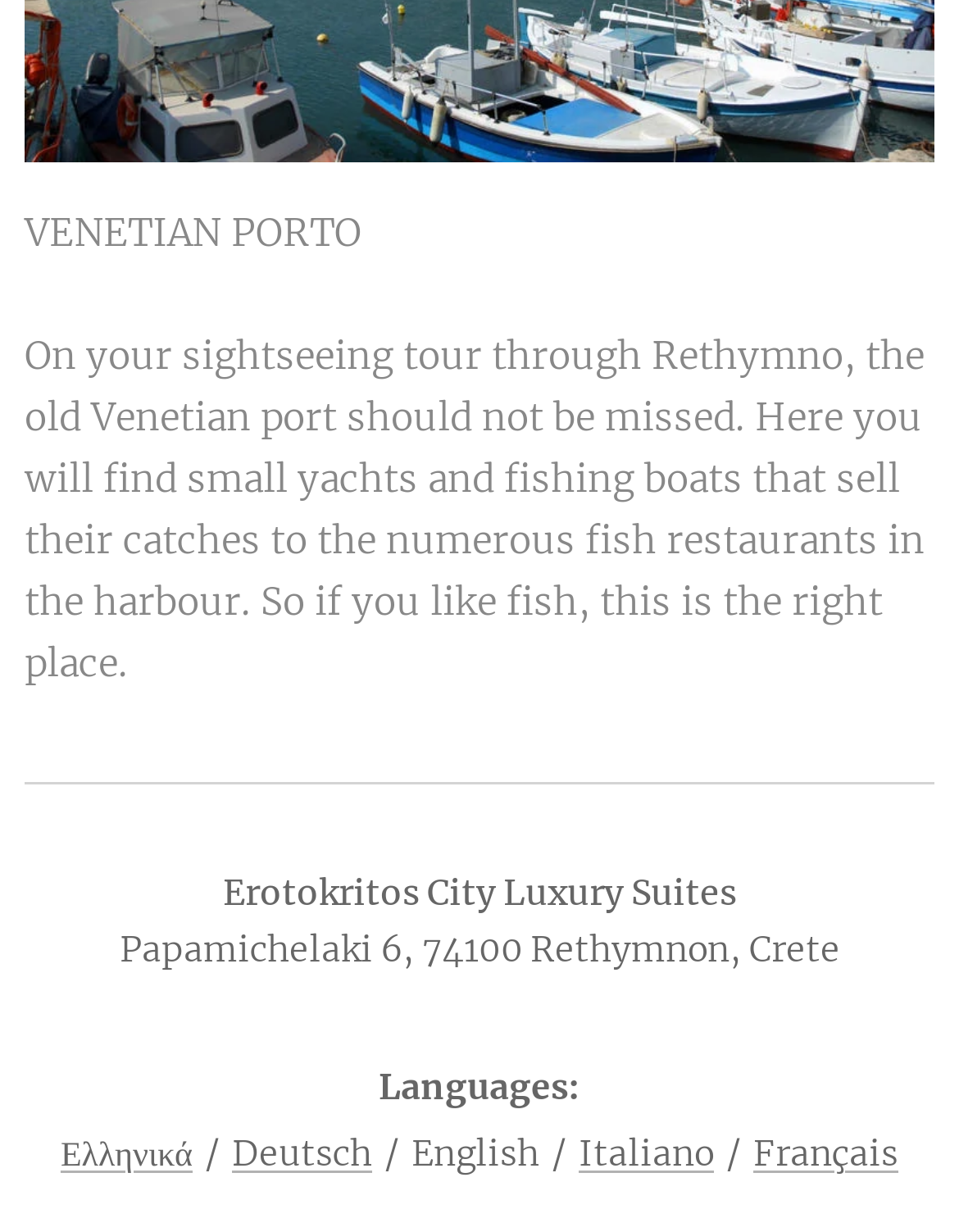What is the name of the luxury suites?
Please provide a detailed and comprehensive answer to the question.

The name of the luxury suites can be found in the content information section of the webpage, where it is written in a static text element as 'Erotokritos City Luxury Suites'.